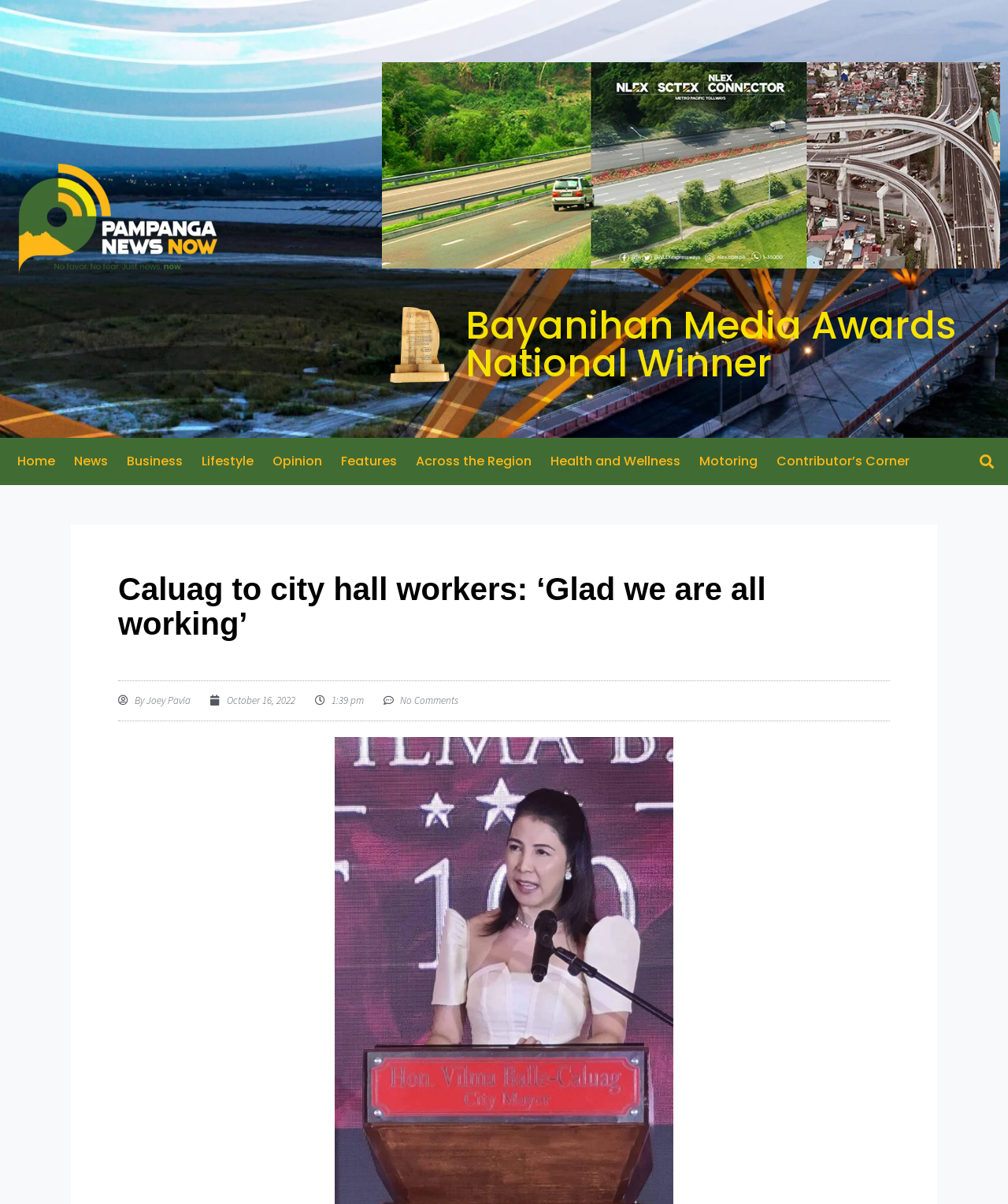Can you show the bounding box coordinates of the region to click on to complete the task described in the instruction: "Read news by Joey Pavia"?

[0.117, 0.576, 0.189, 0.588]